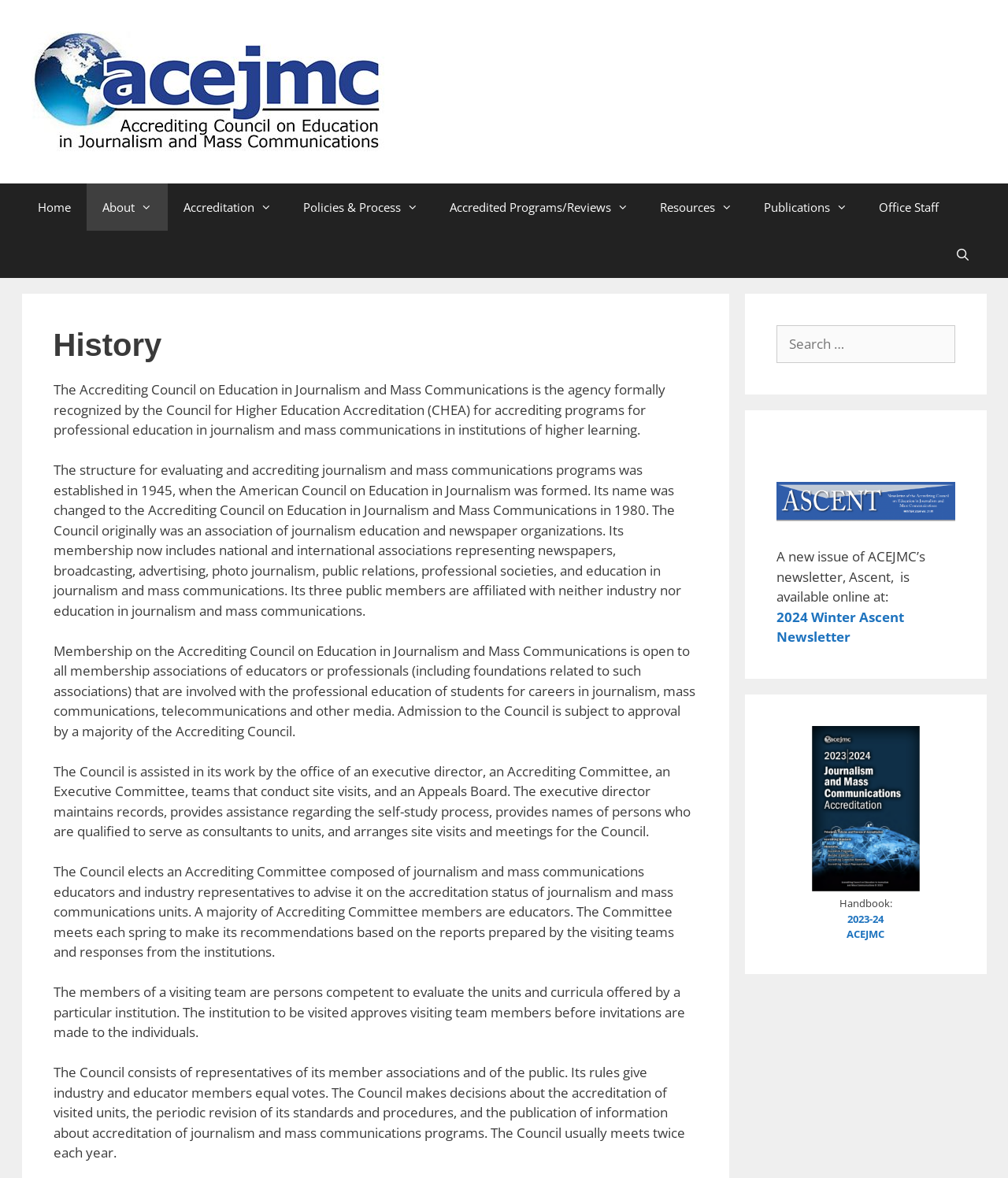What is the name of the accrediting council?
Answer the question with a single word or phrase, referring to the image.

ACEJMC